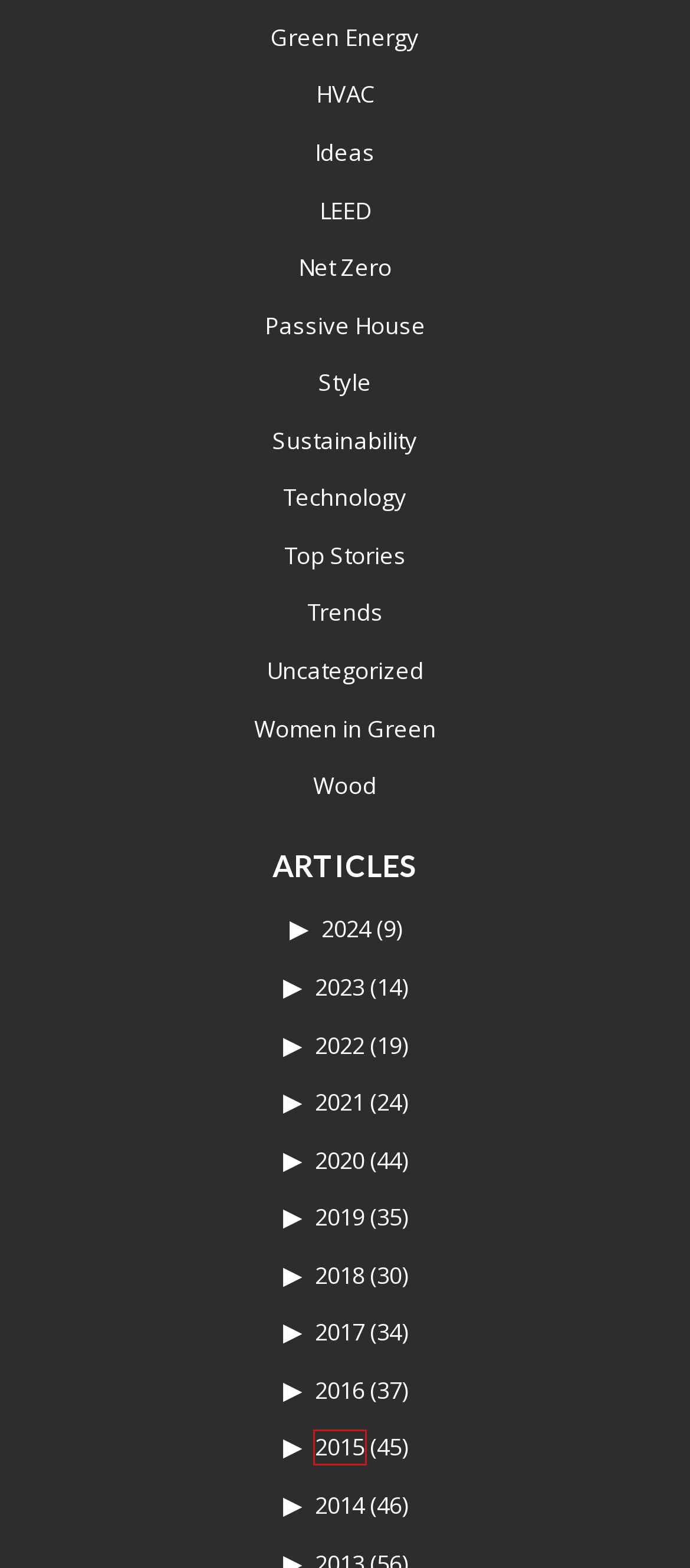You are provided a screenshot of a webpage featuring a red bounding box around a UI element. Choose the webpage description that most accurately represents the new webpage after clicking the element within the red bounding box. Here are the candidates:
A. 2015 | Green Building
B. 2016 | Green Building
C. Wood | Green Building
D. LEED | Green Building
E. 2024 | Green Building
F. Uncategorized | Green Building
G. Green Energy | Green Building
H. 2021 | Green Building

A